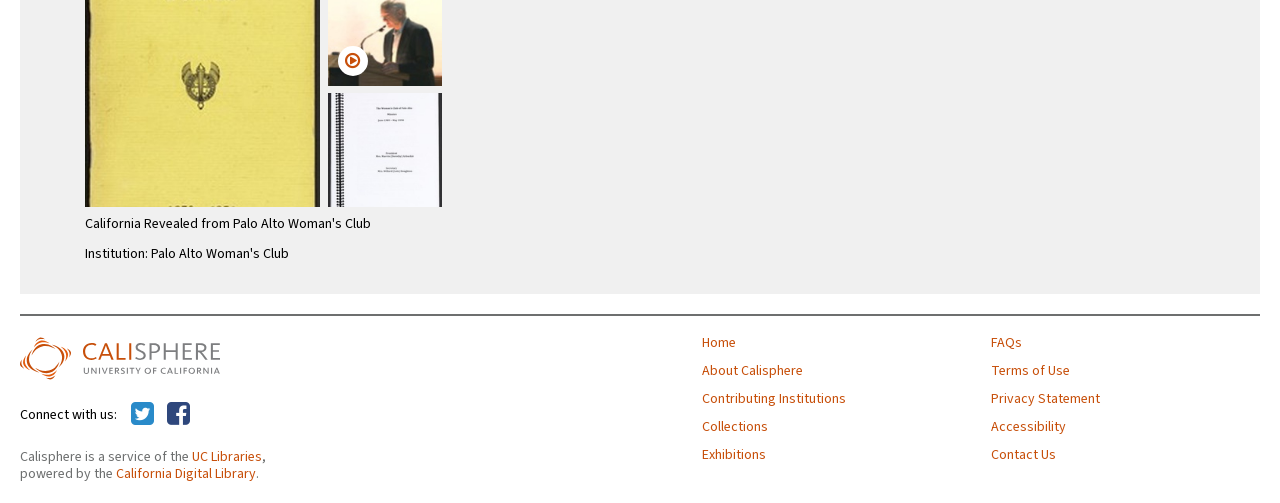How many links are in the footer navigation?
Please respond to the question thoroughly and include all relevant details.

The footer navigation section contains 11 links, which are 'Home', 'About Calisphere', 'Contributing Institutions', 'Collections', 'Exhibitions', 'FAQs', 'Terms of Use', 'Privacy Statement', 'Accessibility', and 'Contact Us'.